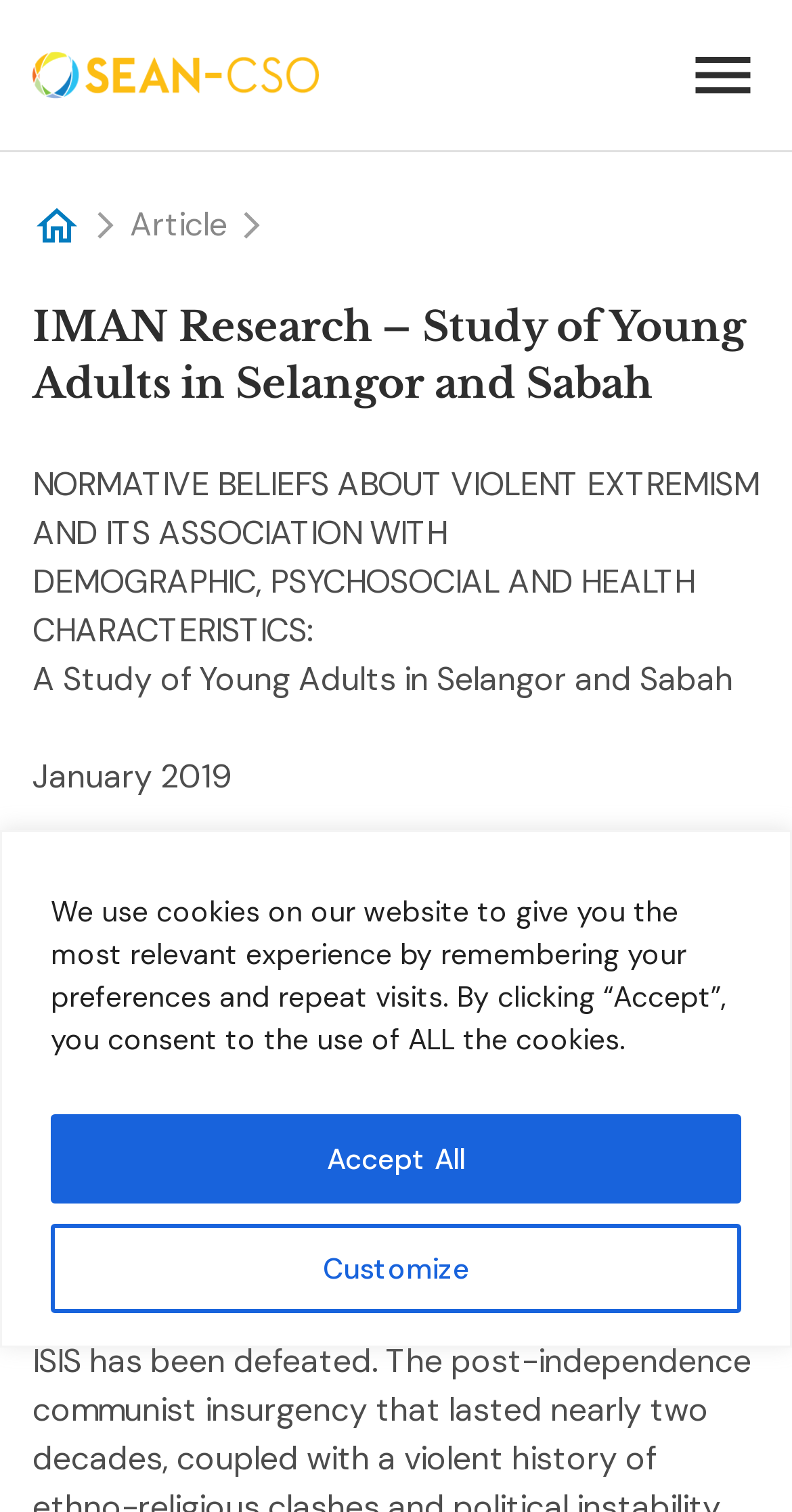Bounding box coordinates are to be given in the format (top-left x, top-left y, bottom-right x, bottom-right y). All values must be floating point numbers between 0 and 1. Provide the bounding box coordinate for the UI element described as: parent_node: Article

[0.041, 0.133, 0.103, 0.165]